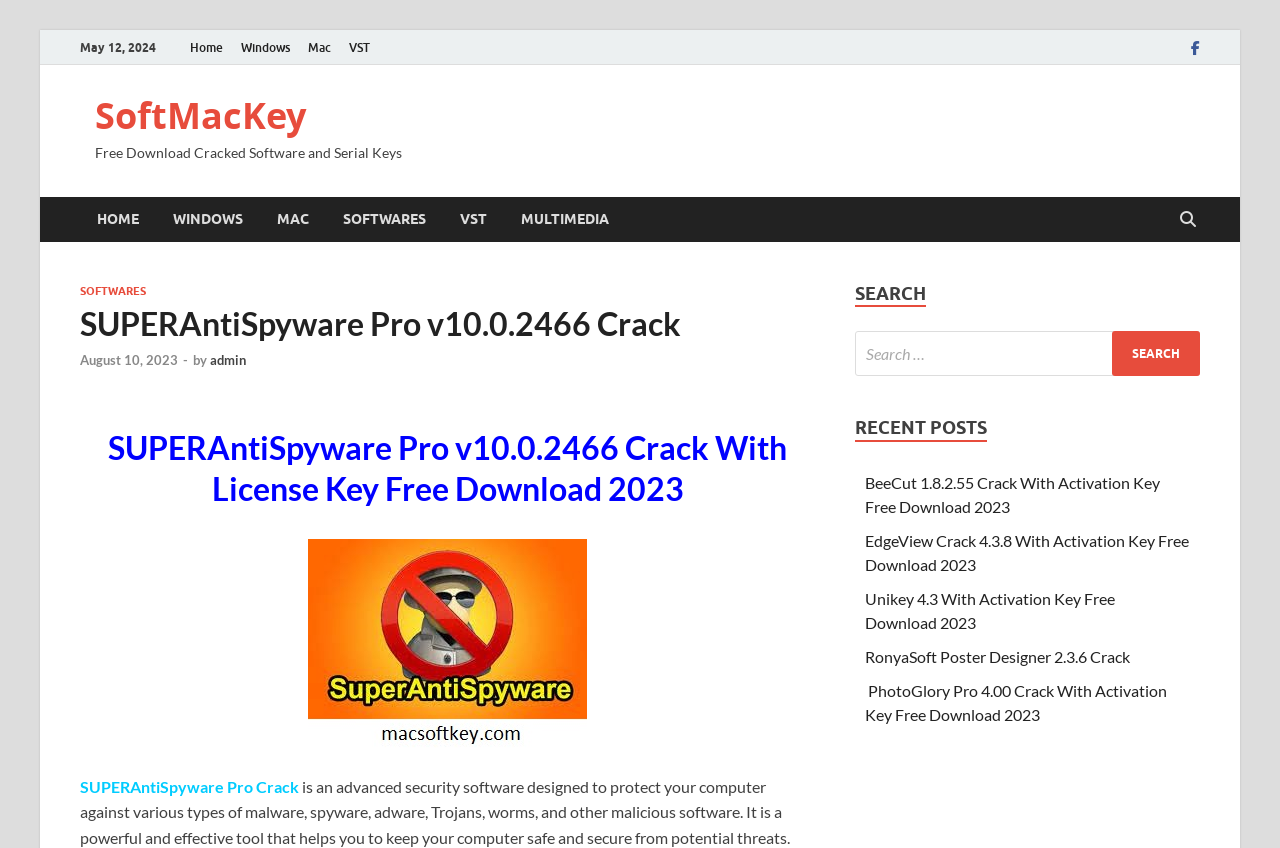Find the coordinates for the bounding box of the element with this description: "Mac".

[0.203, 0.232, 0.255, 0.285]